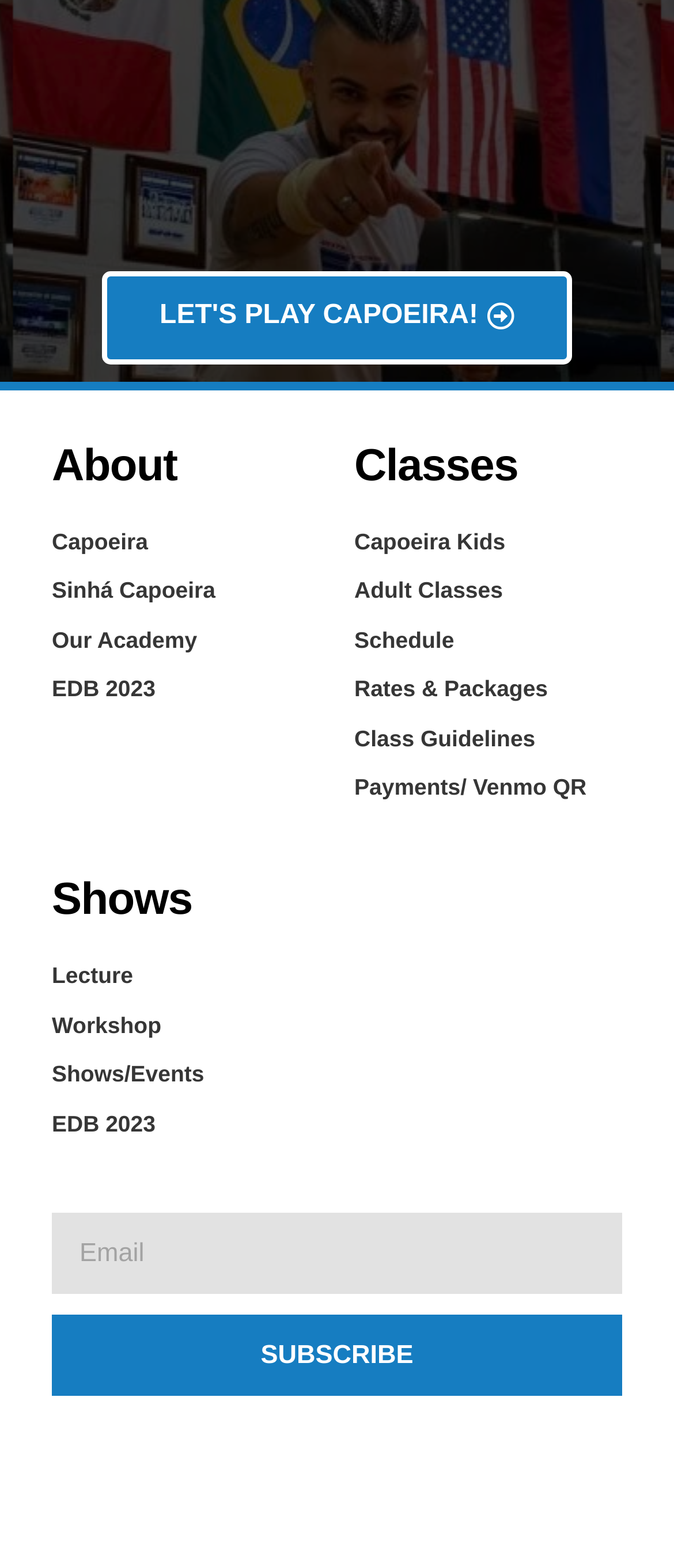Specify the bounding box coordinates of the area to click in order to follow the given instruction: "Go to the 'About' page."

[0.077, 0.282, 0.474, 0.311]